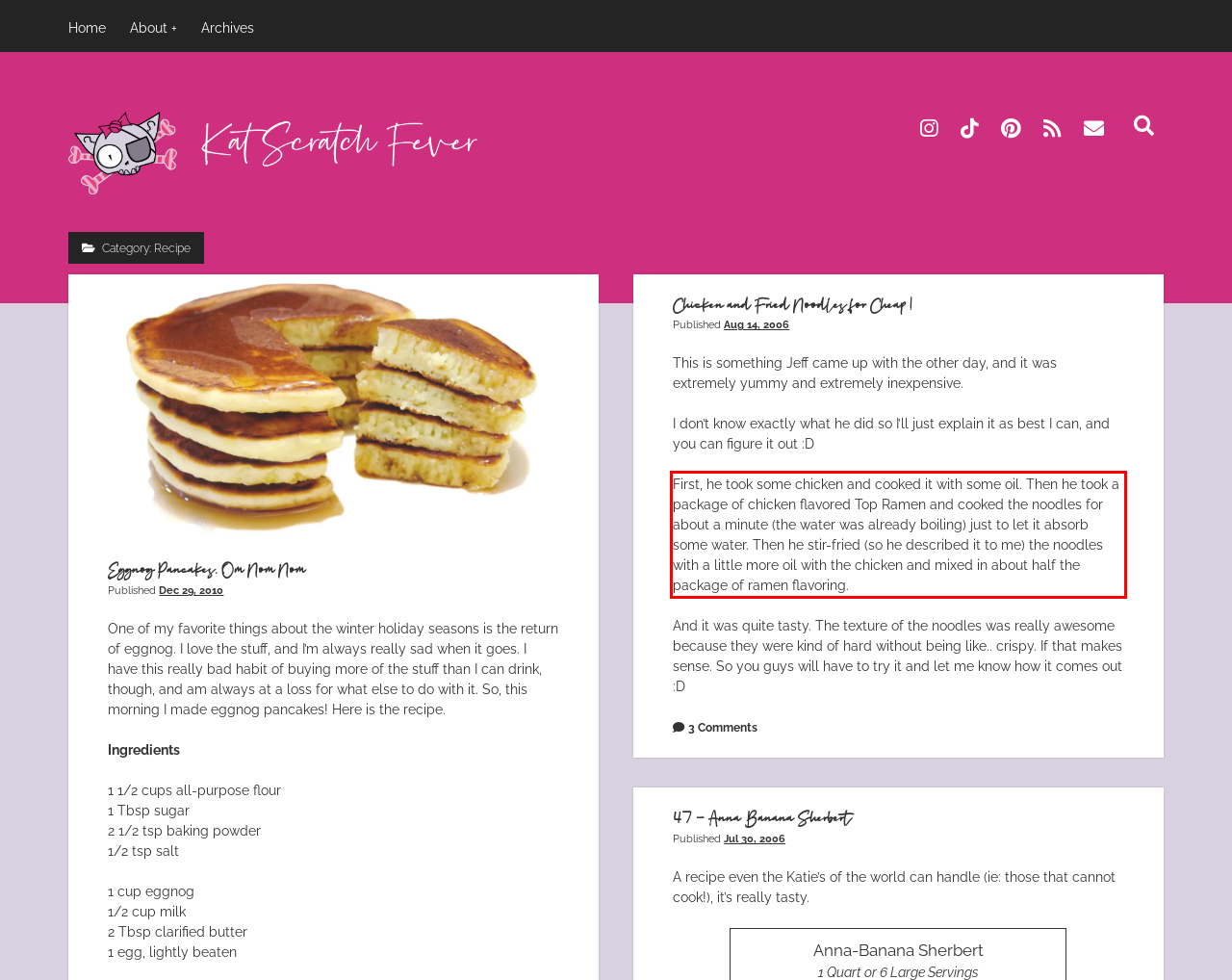Using the provided webpage screenshot, identify and read the text within the red rectangle bounding box.

First, he took some chicken and cooked it with some oil. Then he took a package of chicken flavored Top Ramen and cooked the noodles for about a minute (the water was already boiling) just to let it absorb some water. Then he stir-fried (so he described it to me) the noodles with a little more oil with the chicken and mixed in about half the package of ramen flavoring.